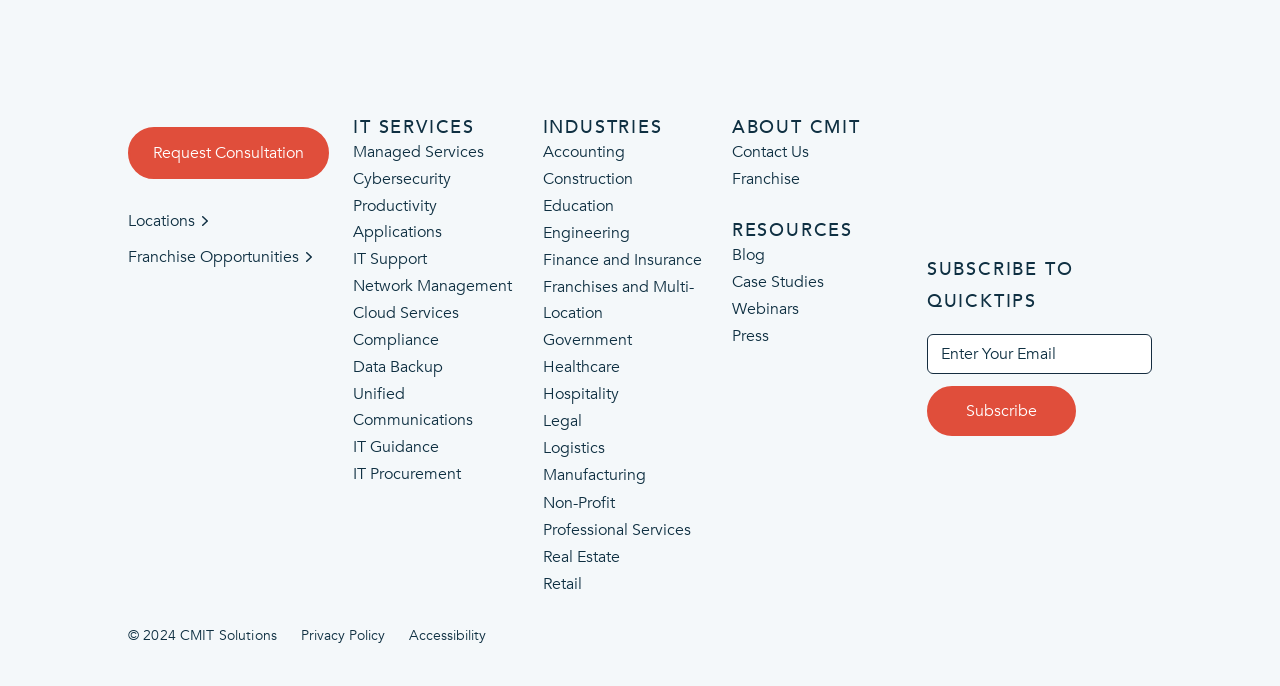Determine the coordinates of the bounding box for the clickable area needed to execute this instruction: "View IT services".

[0.276, 0.167, 0.371, 0.206]